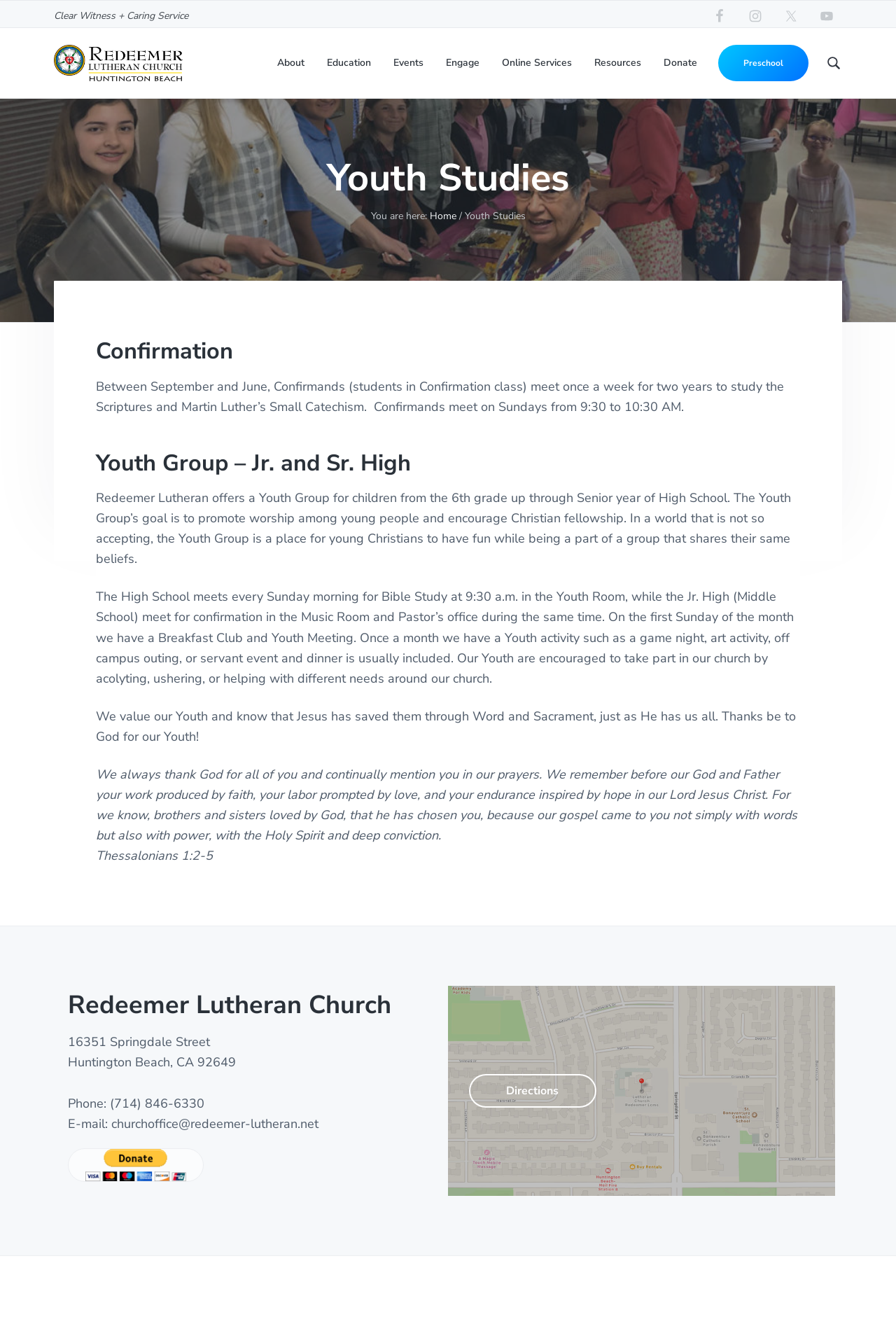Give a detailed account of the webpage's layout and content.

The webpage is about Youth Studies, with a focus on Redeemer Lutheran Church. At the top, there are two "Skip to" links, followed by a static text "Clear Witness + Caring Service". Below this, there are social media links to Facebook, Instagram, Twitter, and YouTube, each with an accompanying image. 

To the right of the social media links, there is a link to Redeemer Lutheran Church, accompanied by an image. Below this, there is a navigation menu with links to various sections, including "About", "Education", "Events", "Engage", "Online Services", "Resources", "Donate", and "Preschool". 

On the left side, there is a heading "Youth Studies" followed by a breadcrumb trail indicating the current page. Below this, there is a main content area with an article about Youth Studies. The article is divided into two sections: "Confirmation" and "Youth Group – Jr. and Sr. High". 

The "Confirmation" section describes the Confirmation class, which meets weekly for two years to study the Scriptures and Martin Luther's Small Catechism. The "Youth Group – Jr. and Sr. High" section describes the Youth Group's goal of promoting worship and Christian fellowship among young people. It also outlines the group's activities, including Bible study, breakfast club, and youth meetings.

At the bottom of the page, there is a section with the church's address, phone number, and email. There is also a button to donate through PayPal and a link to get directions to the church.